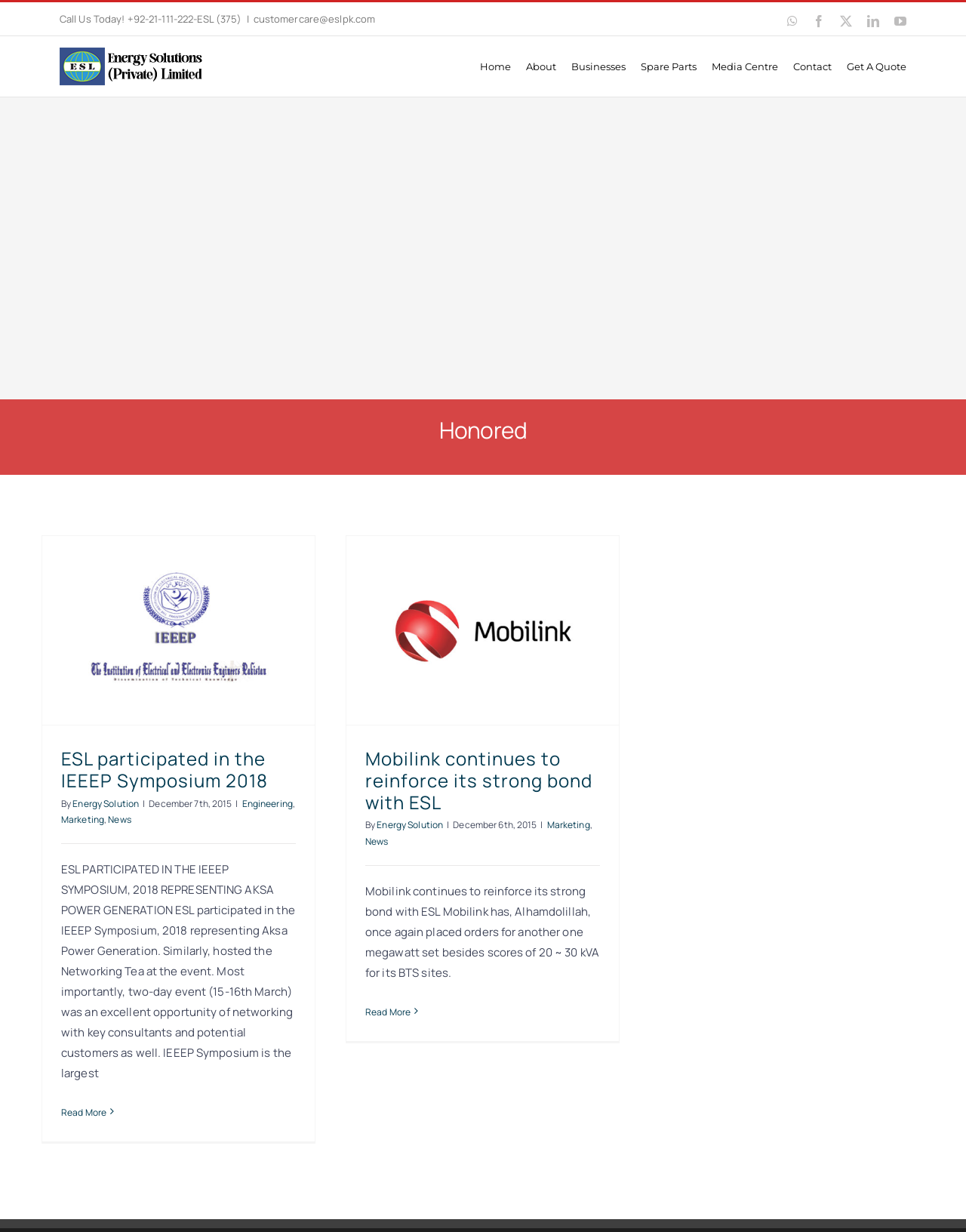Identify the bounding box coordinates of the area you need to click to perform the following instruction: "Send an email to customercare".

[0.262, 0.01, 0.388, 0.021]